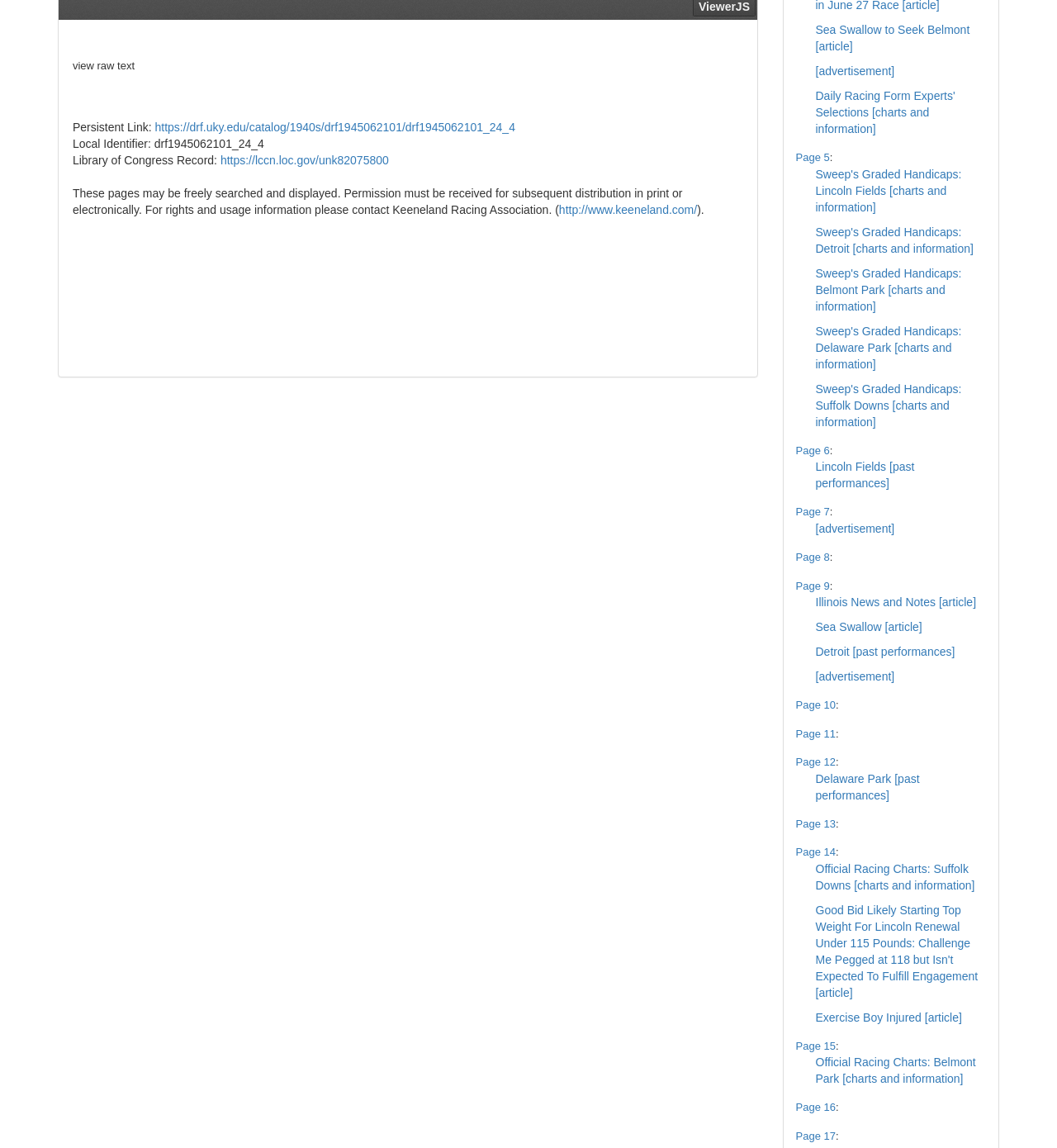How many links are there in the iframe?
Please provide a detailed and thorough answer to the question.

I counted the number of links in the iframe, including the 'Page X' links and the article links, which totals 24 links.